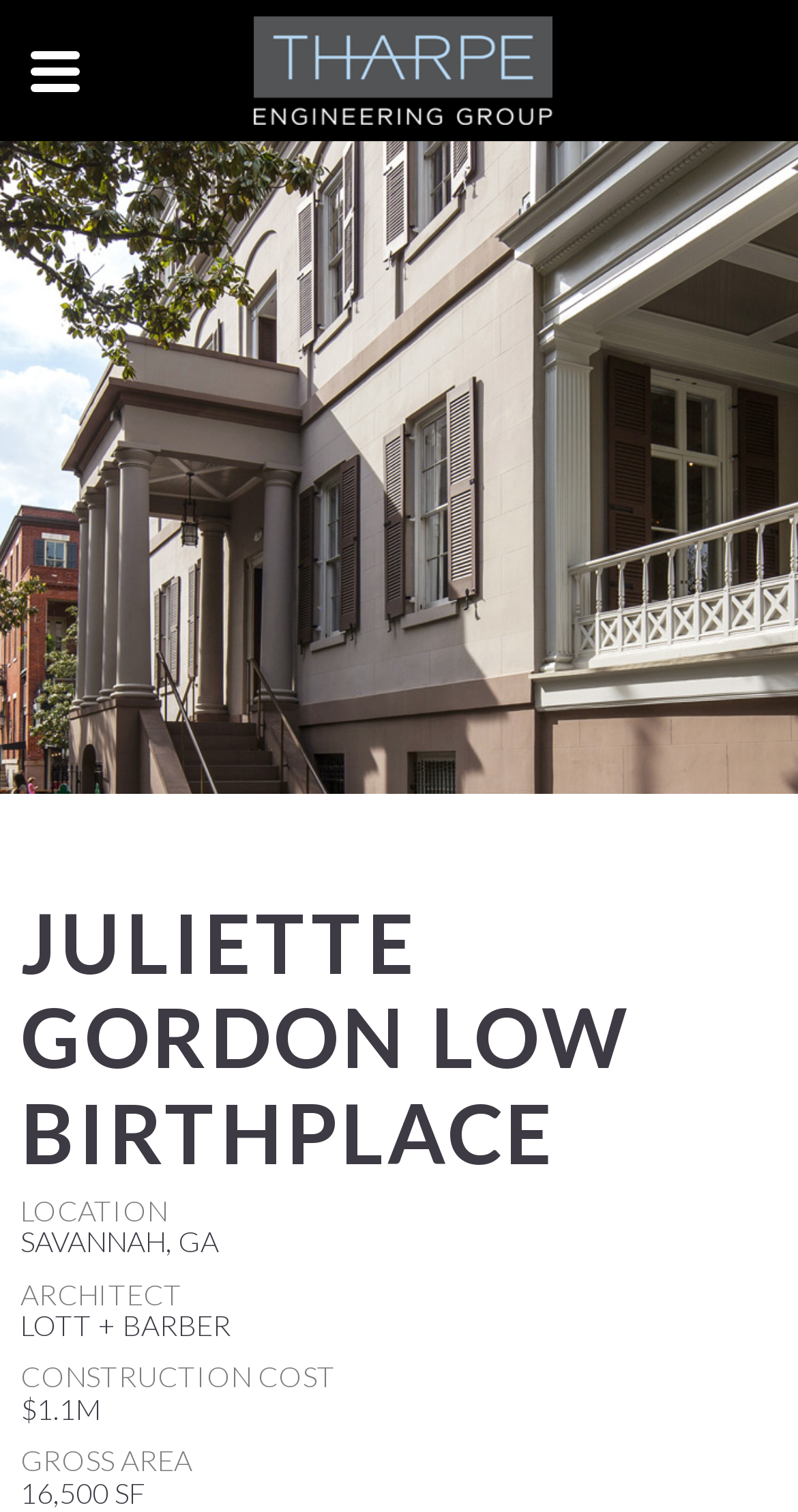Extract the main heading text from the webpage.

JULIETTE GORDON LOW BIRTHPLACE